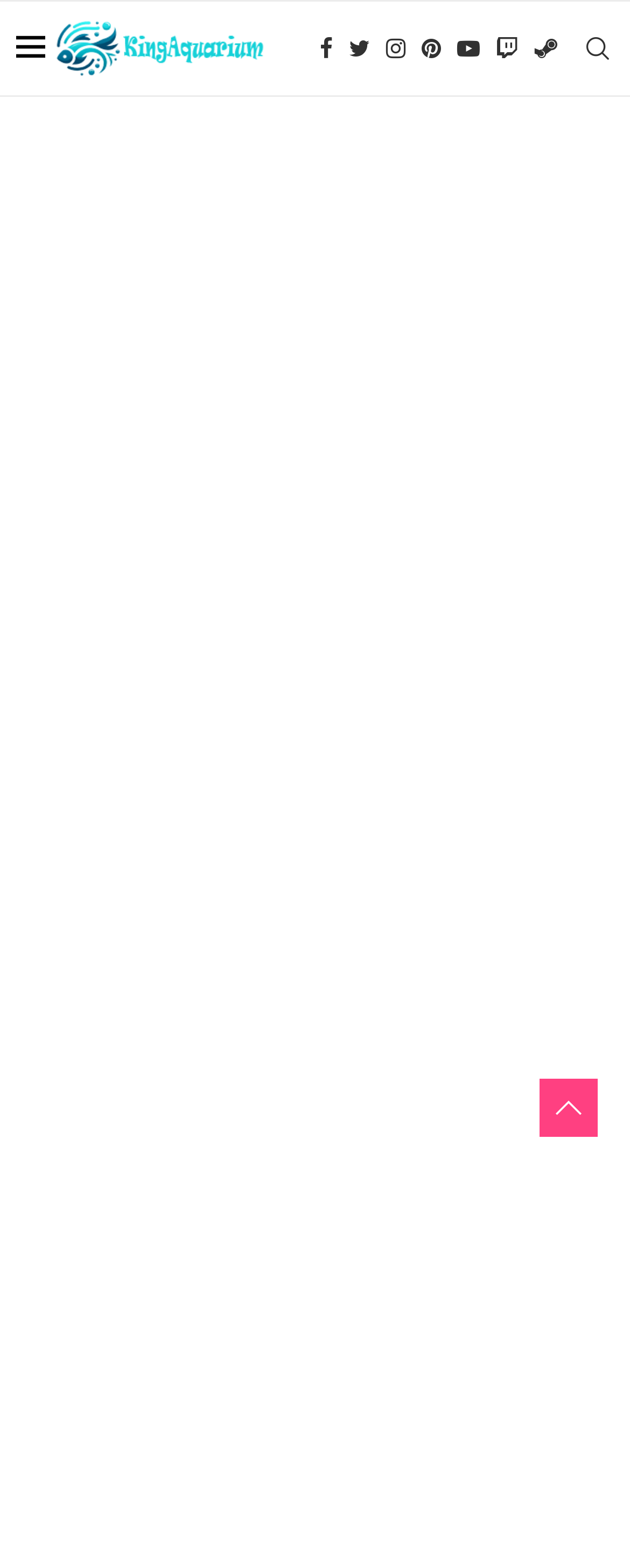How many columns are there in the layout table? Using the information from the screenshot, answer with a single word or phrase.

Unknown